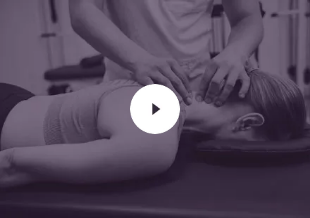Generate an elaborate caption for the given image.

The image showcases a therapeutic scene where a practitioner is providing treatment to a patient experiencing discomfort, likely related to back or neck pain. The patient, lying face down on a treatment table, appears to be receiving a gentle massage or manipulation on their neck and upper back. This therapeutic approach emphasizes the importance of professional care in alleviating pain and promoting wellbeing. A play button is prominently displayed in the center, indicating that this image may lead to a video demonstrating techniques or services offered by the practice. The overall color scheme has a calming purple tone, reflecting a reassuring environment tailored for healing in a clinical setting. This image is part of a broader initiative by Motus Integrative Health, dedicated to helping patients overcome pain and enhance their quality of life through personalized care and treatment options.